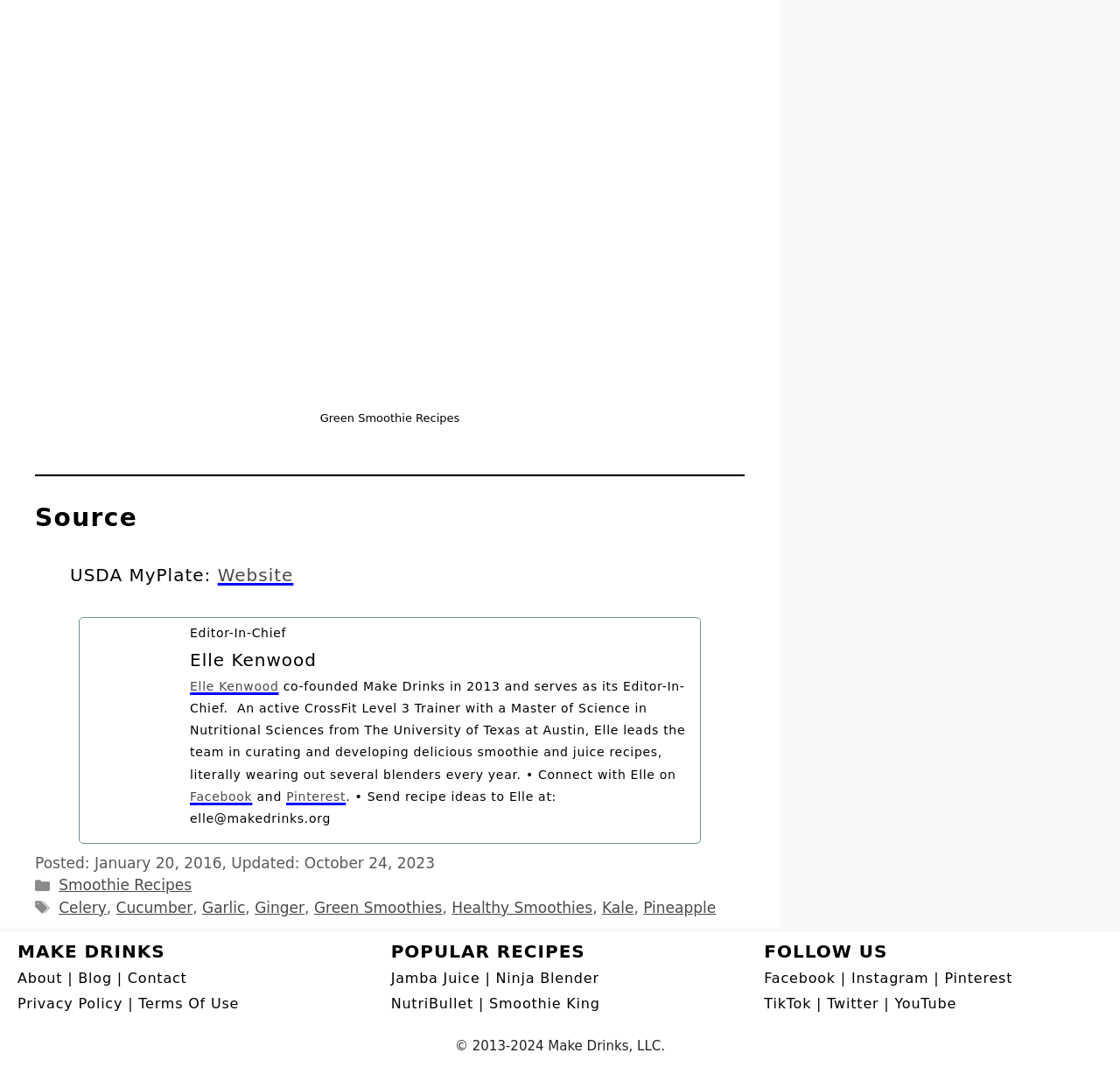Please identify the bounding box coordinates of the region to click in order to complete the given instruction: "Explore the 'Popular Recipes'". The coordinates should be four float numbers between 0 and 1, i.e., [left, top, right, bottom].

[0.349, 0.882, 0.651, 0.902]